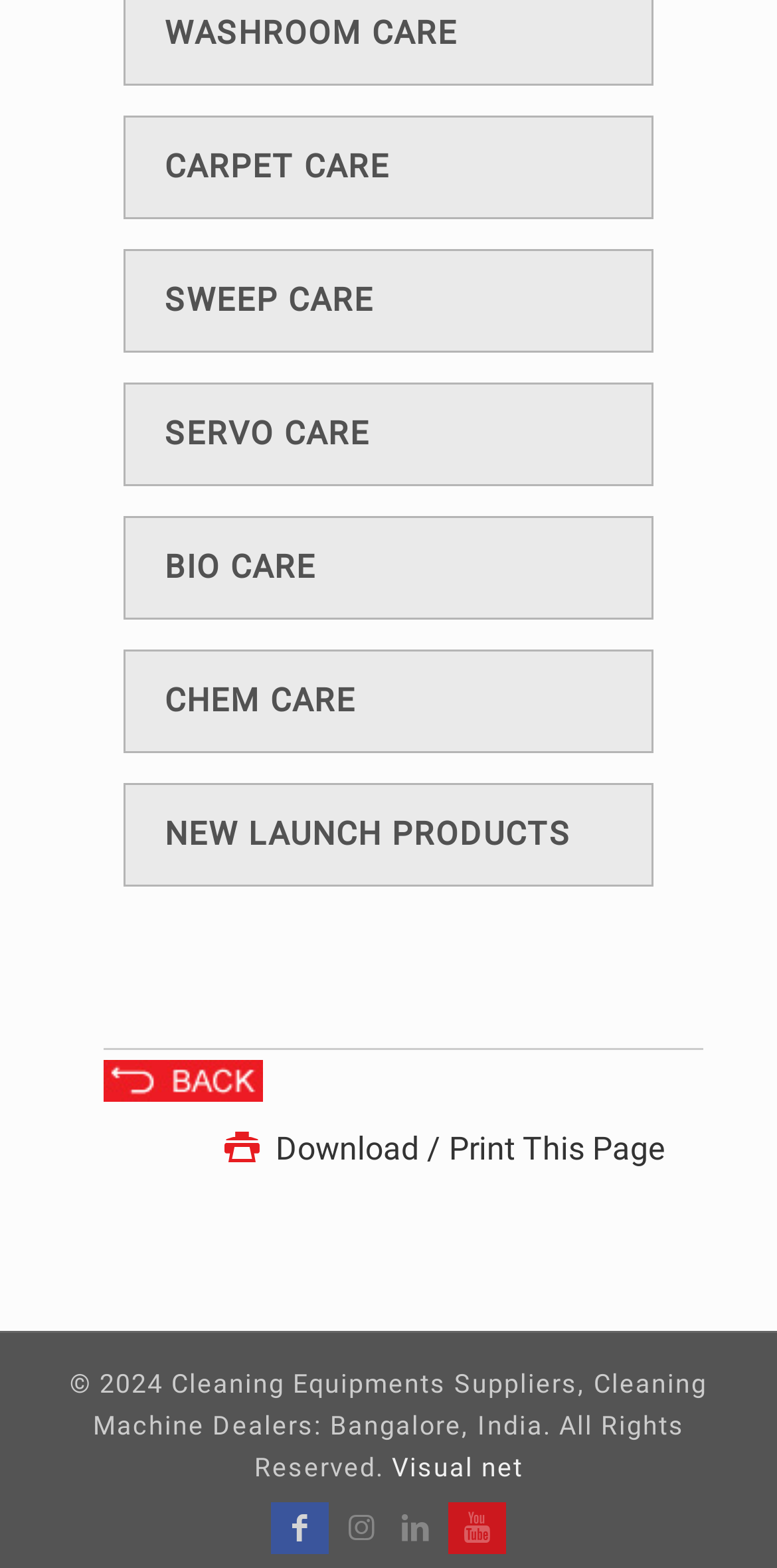Could you provide the bounding box coordinates for the portion of the screen to click to complete this instruction: "Download or print this page"?

[0.28, 0.72, 0.855, 0.745]